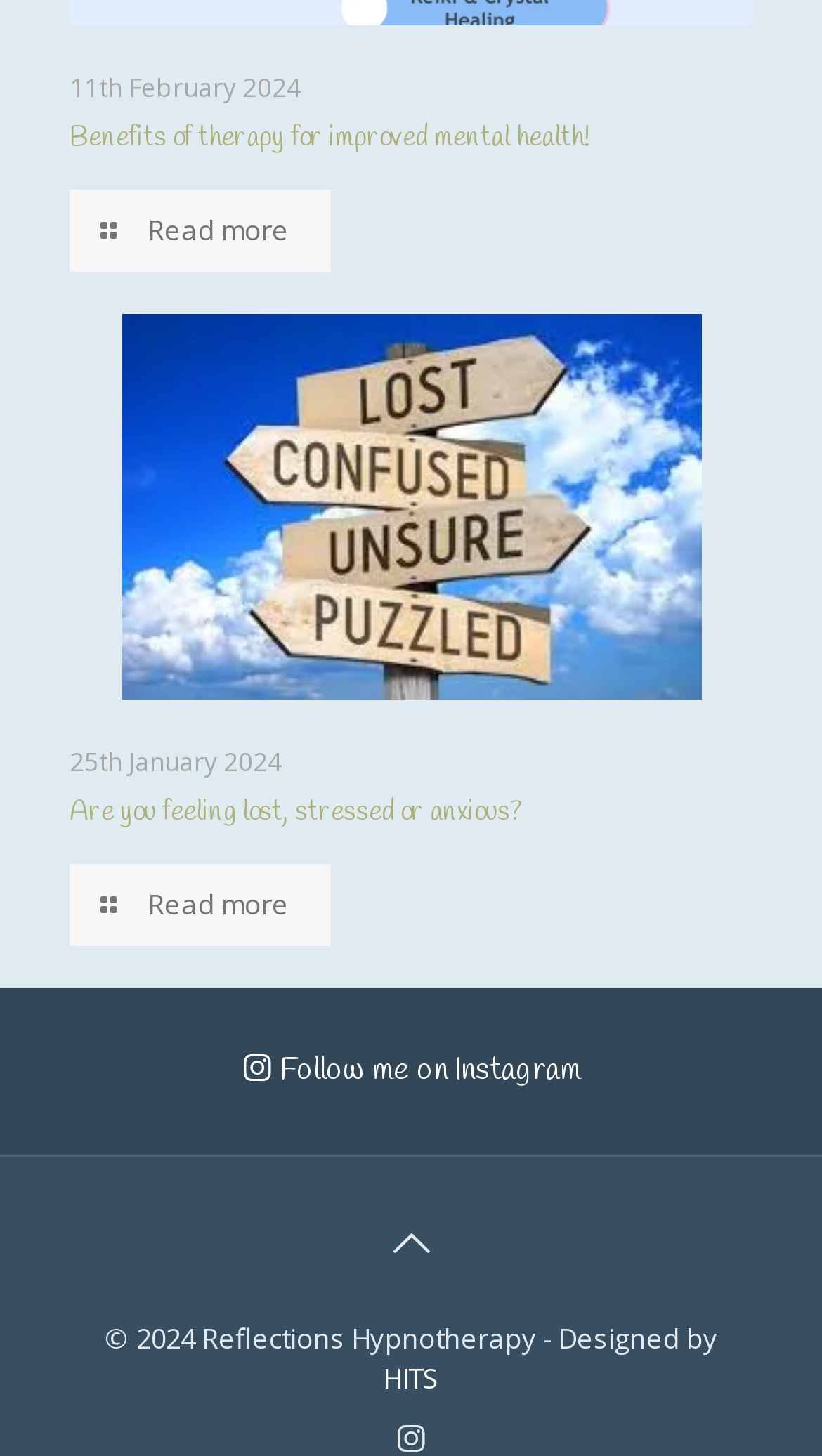What is the text of the second heading?
Using the image, answer in one word or phrase.

Are you feeling lost, stressed or anxious?